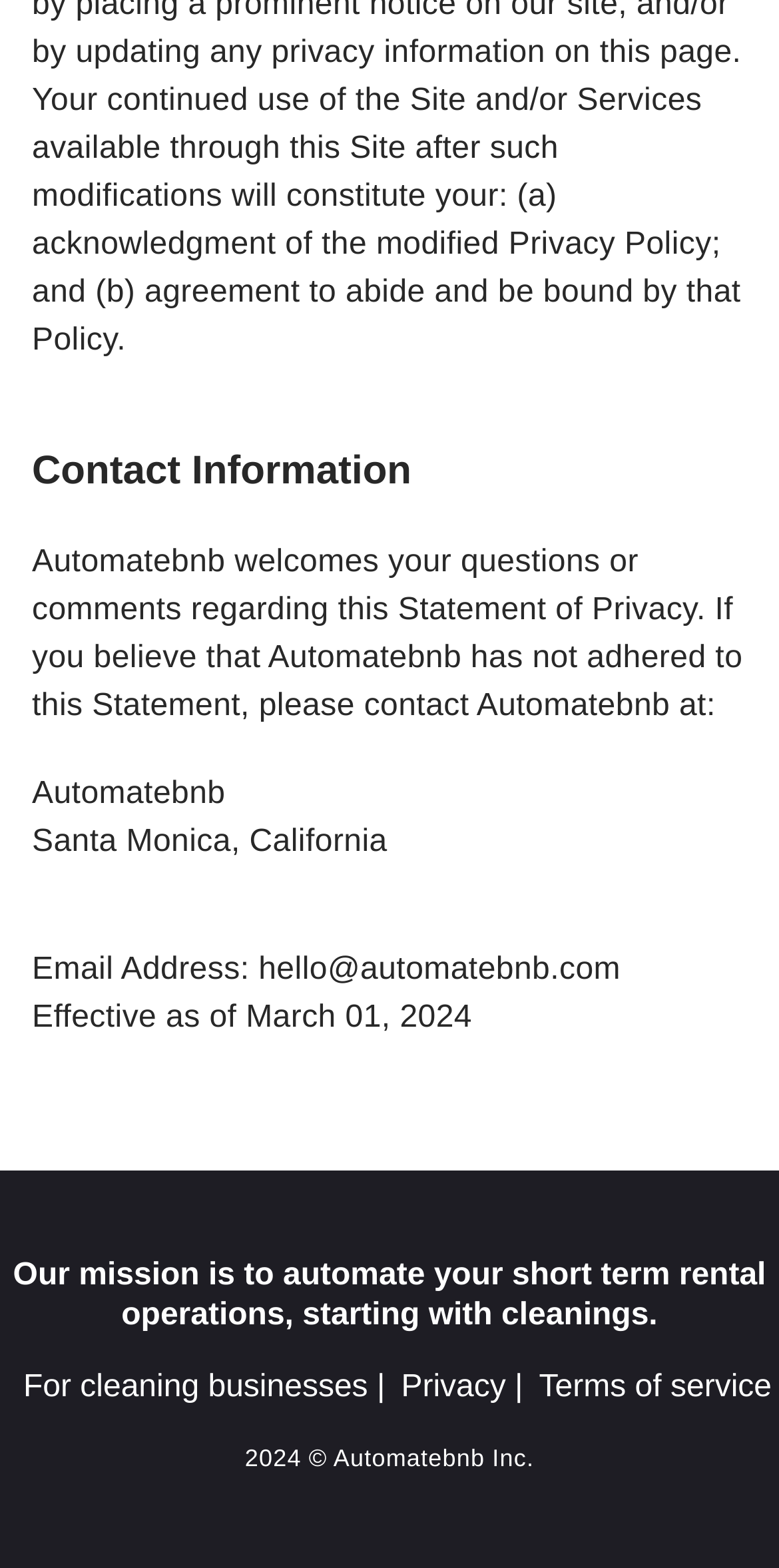What is the email address to contact Automatebnb?
Using the image, respond with a single word or phrase.

hello@automatebnb.com